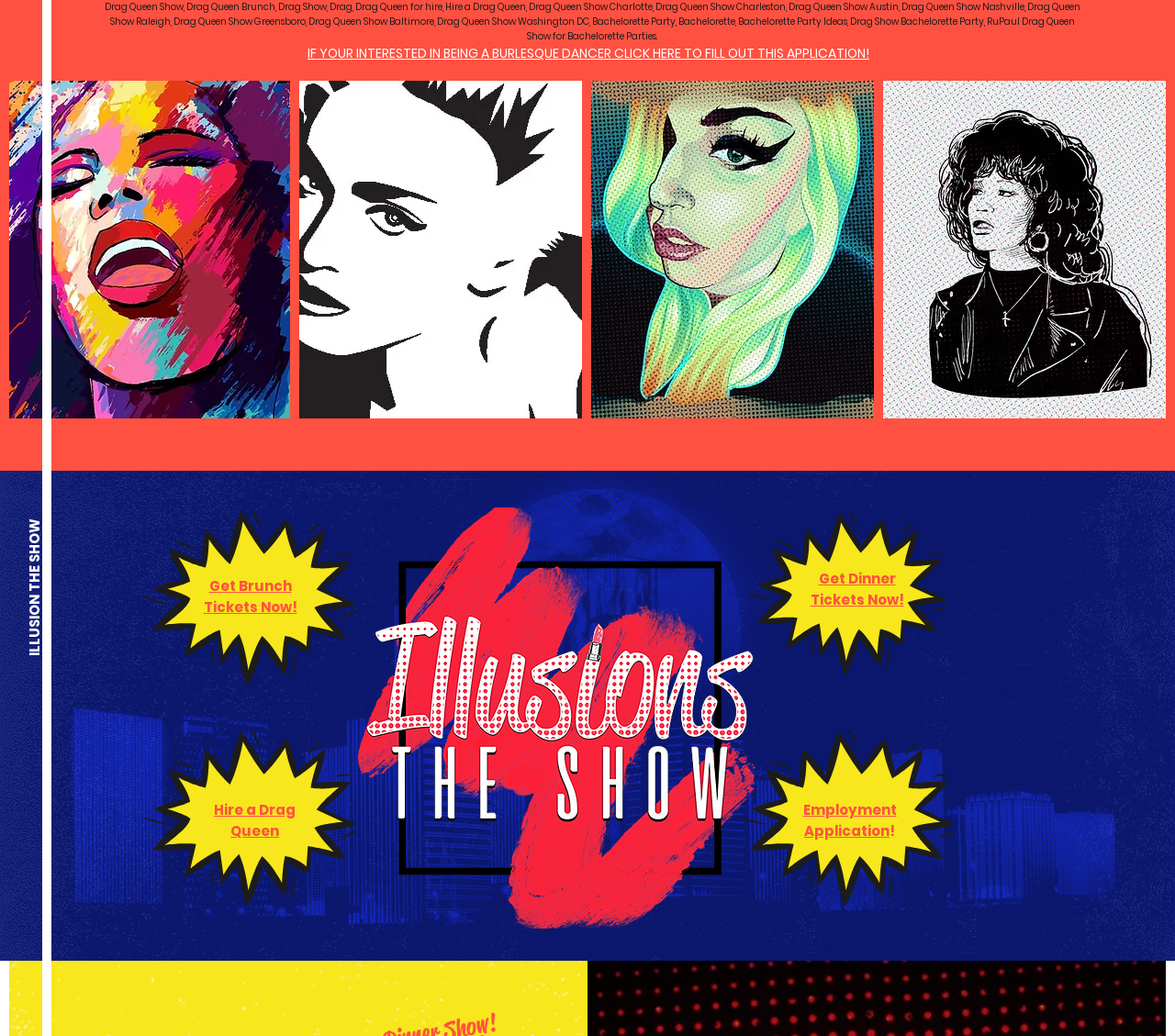What type of show is featured on this website?
Kindly offer a detailed explanation using the data available in the image.

Based on the webpage content, particularly the StaticText element that mentions 'Drag Queen Show, Drag Queen Brunch, Drag Show, Drag, Drag Queen for hire', it is clear that the website is focused on drag queen shows.